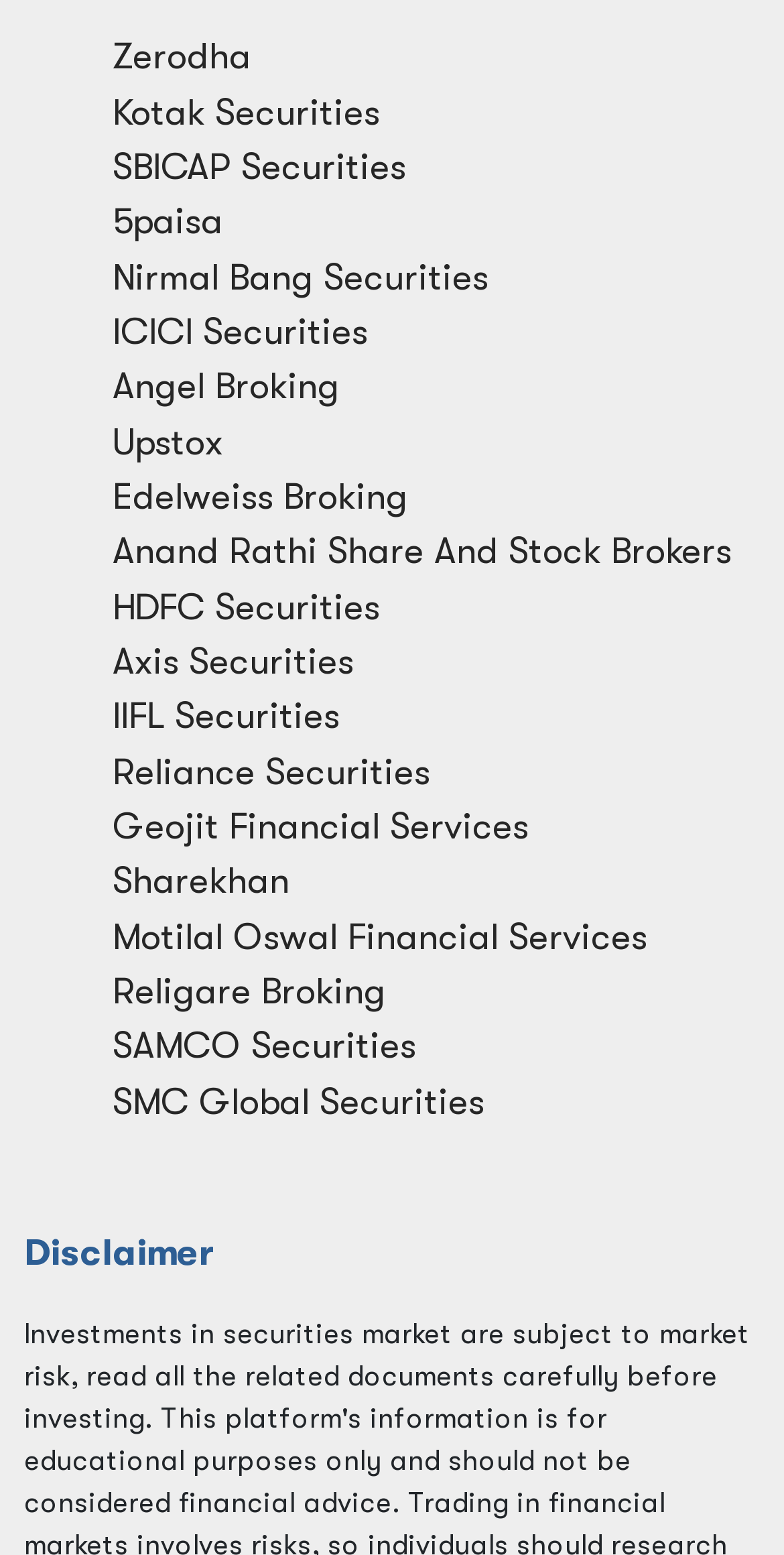Please identify the bounding box coordinates of the area I need to click to accomplish the following instruction: "visit Kotak Securities".

[0.144, 0.059, 0.485, 0.085]